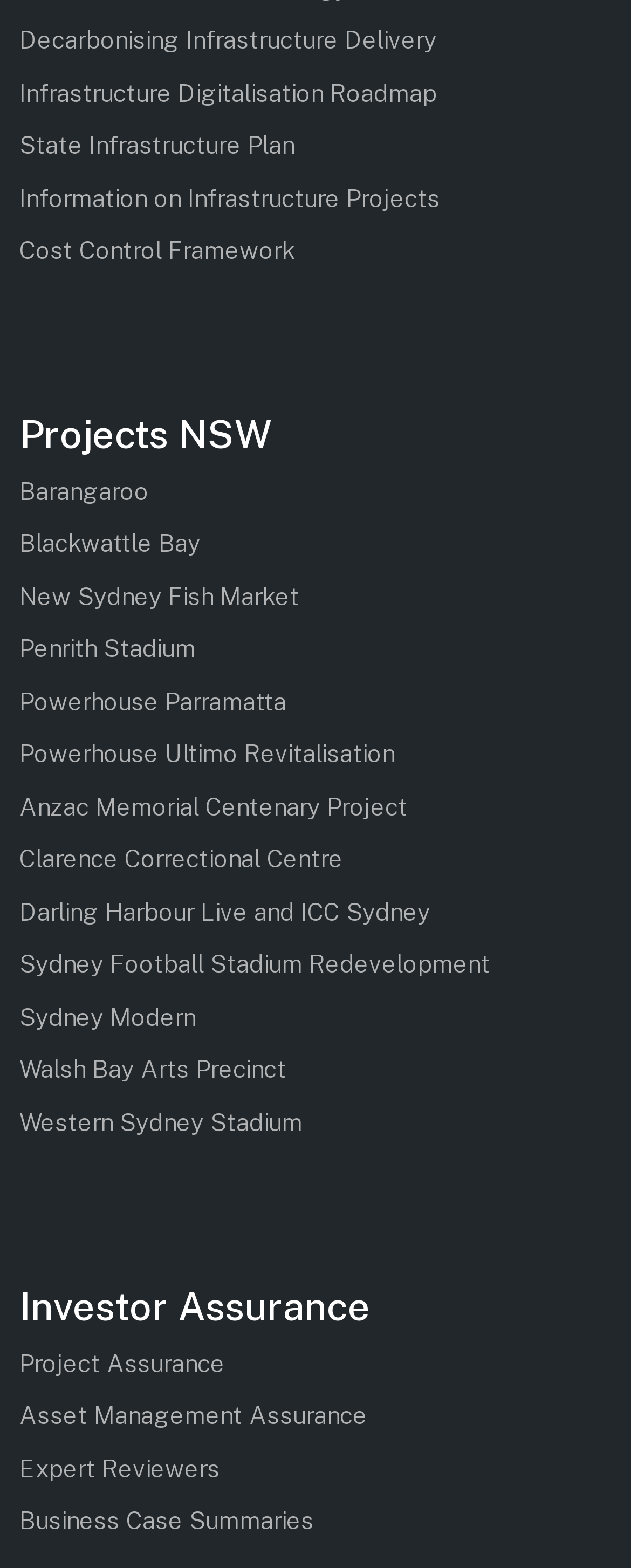Given the description "Barangaroo", provide the bounding box coordinates of the corresponding UI element.

[0.031, 0.302, 0.969, 0.325]